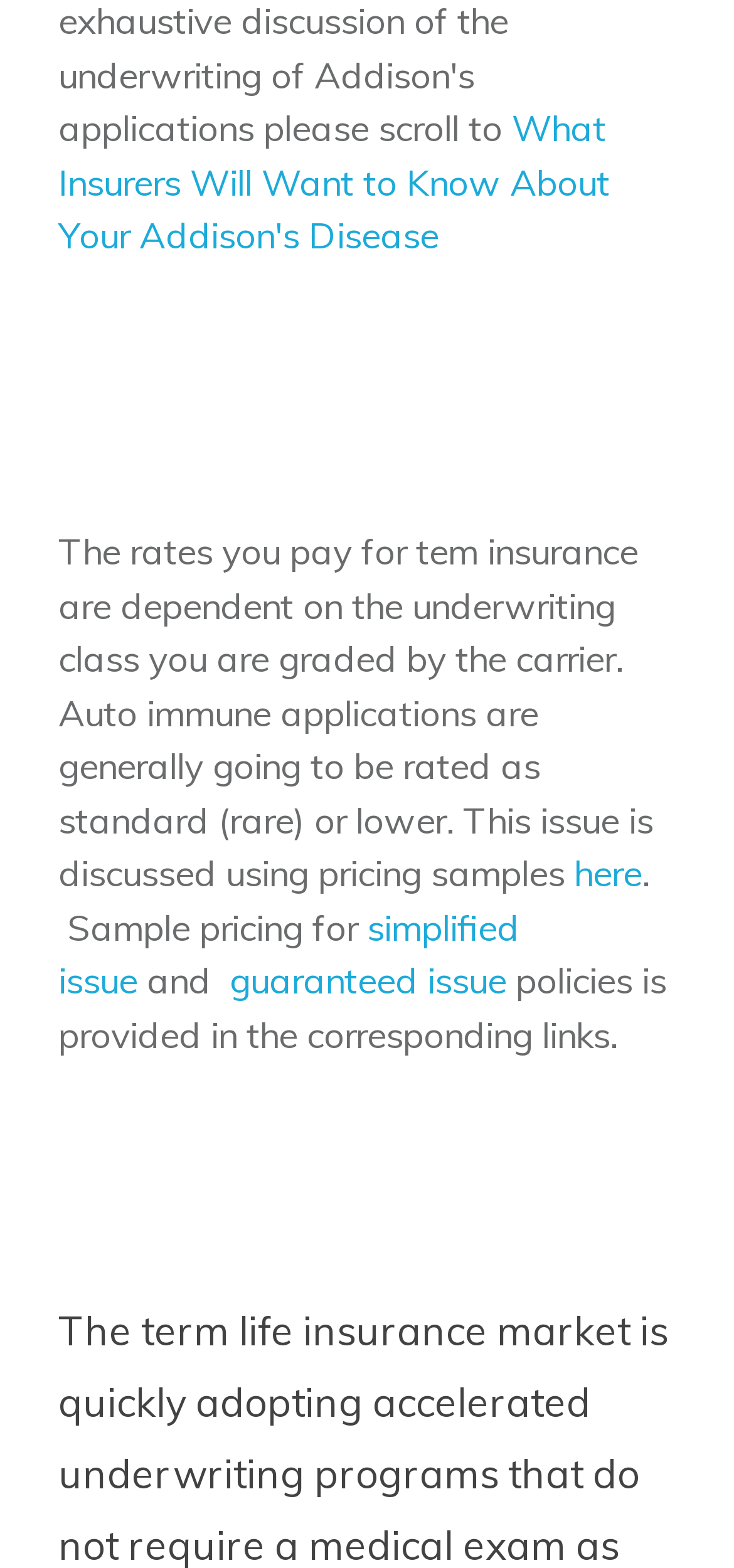What affects life insurance rates?
Please answer using one word or phrase, based on the screenshot.

Addison's Disease